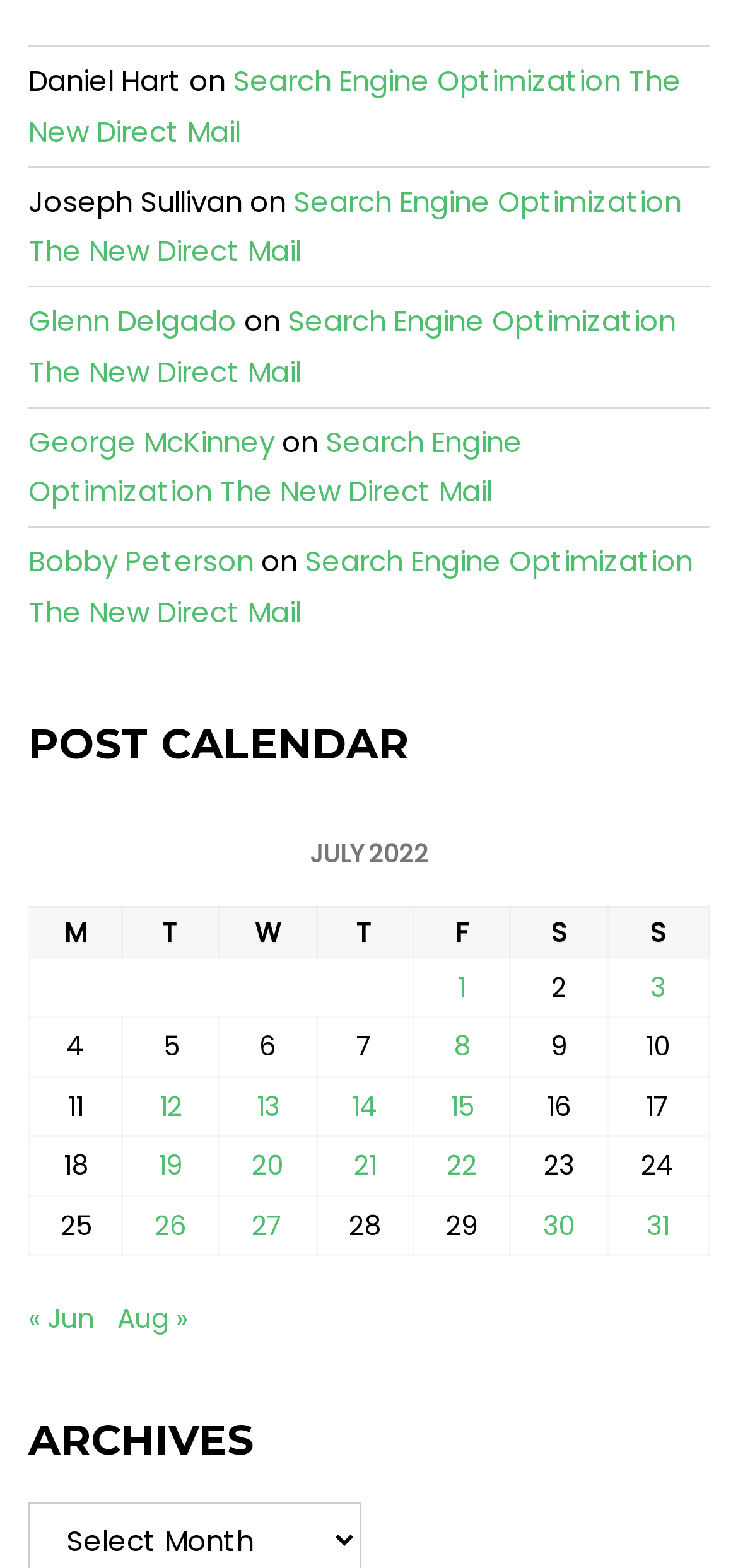Please identify the bounding box coordinates of the region to click in order to complete the task: "Go to previous month". The coordinates must be four float numbers between 0 and 1, specified as [left, top, right, bottom].

[0.038, 0.829, 0.128, 0.853]